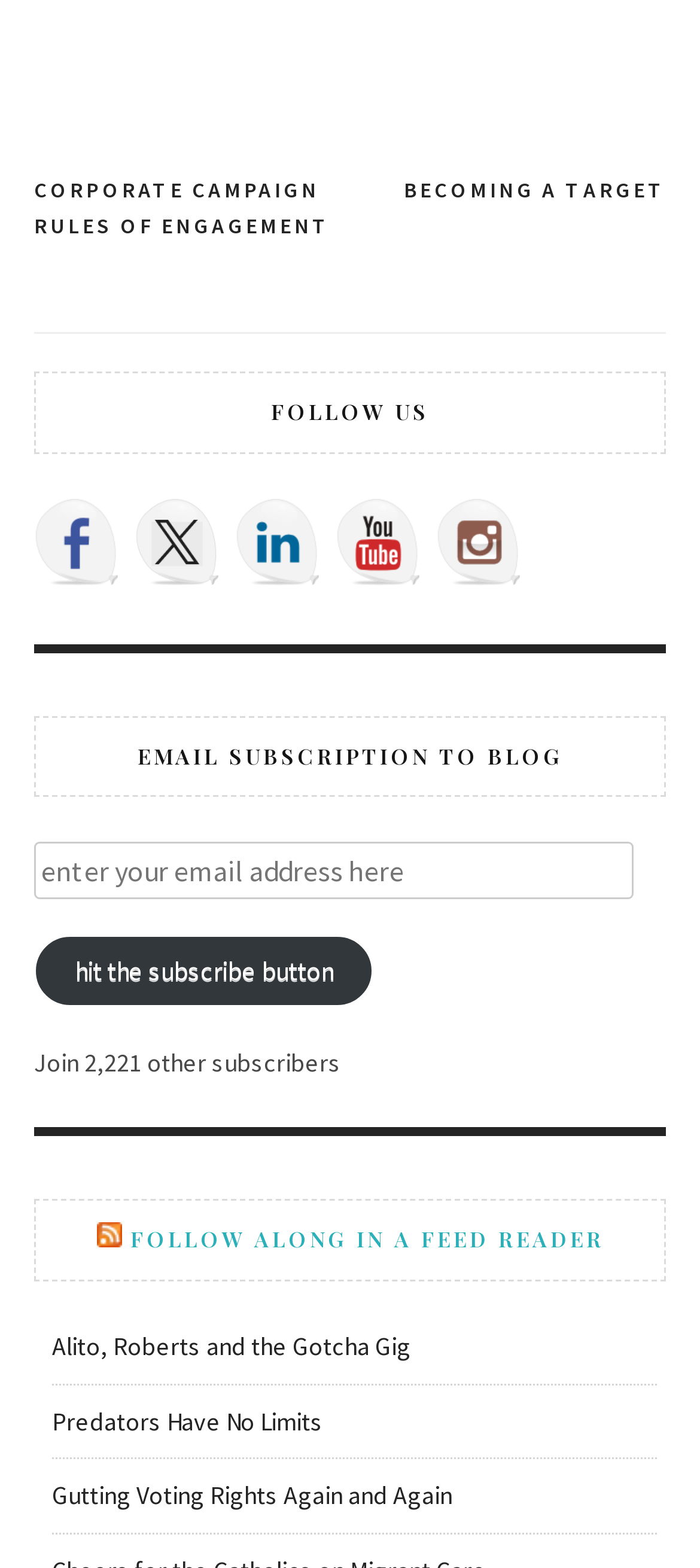Provide a one-word or brief phrase answer to the question:
What is the first post navigation link?

BECOMING A TARGET